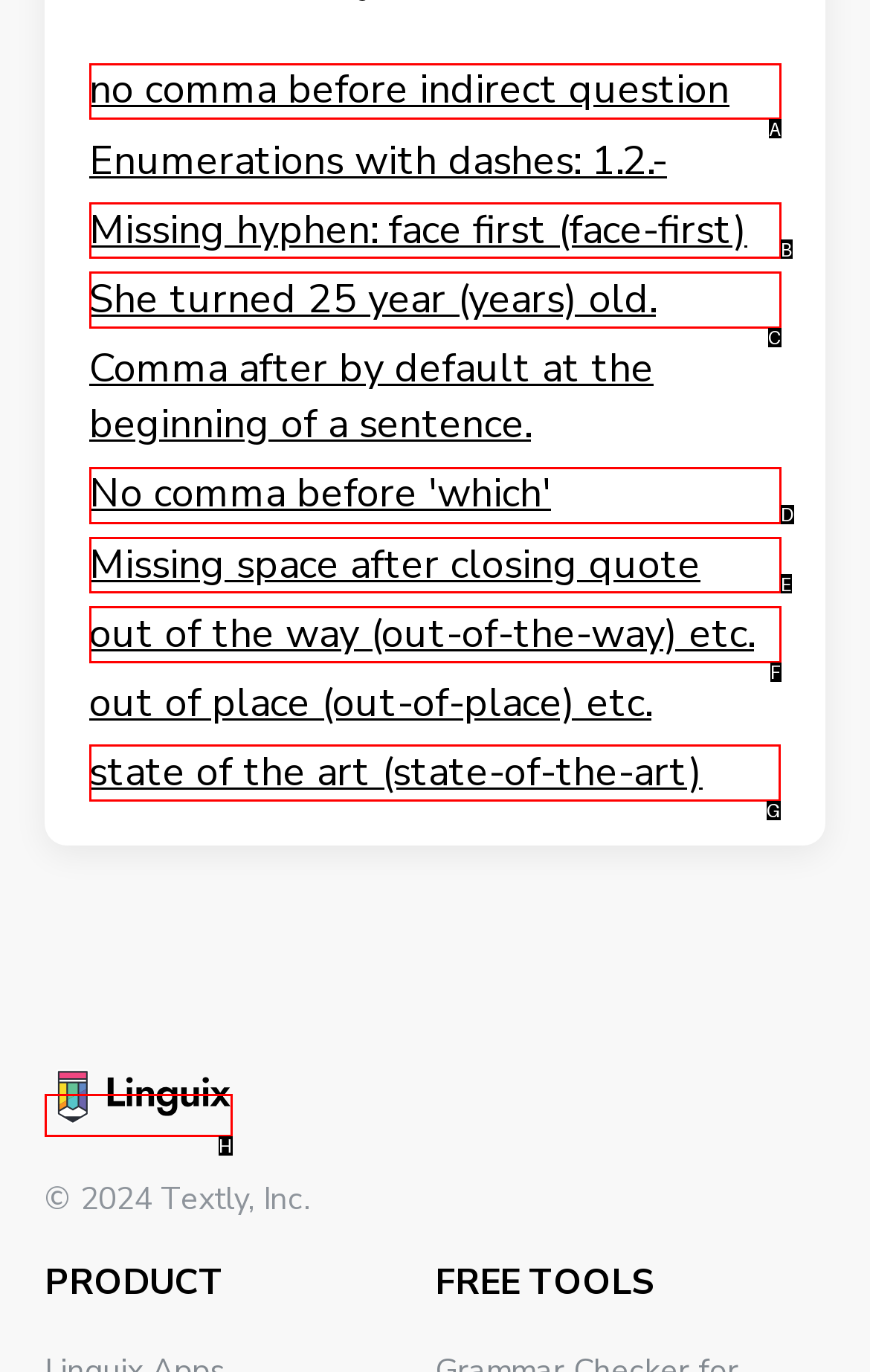Based on the choices marked in the screenshot, which letter represents the correct UI element to perform the task: Read about 'state of the art'?

G